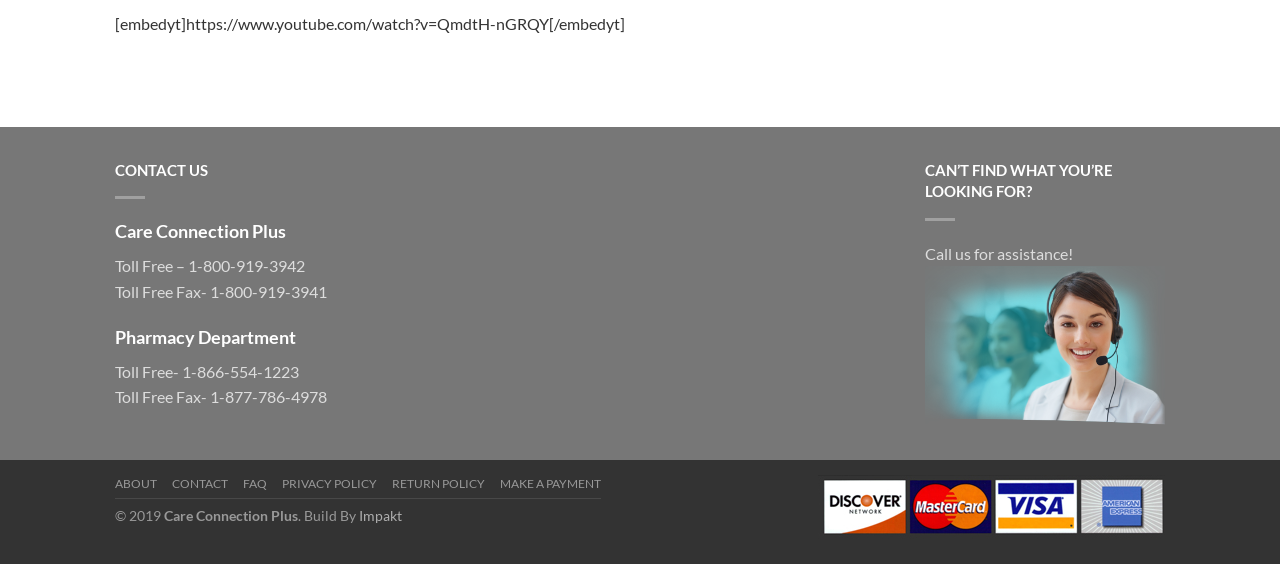Answer the question briefly using a single word or phrase: 
What is the purpose of the 'banner_support' link?

Call us for assistance!